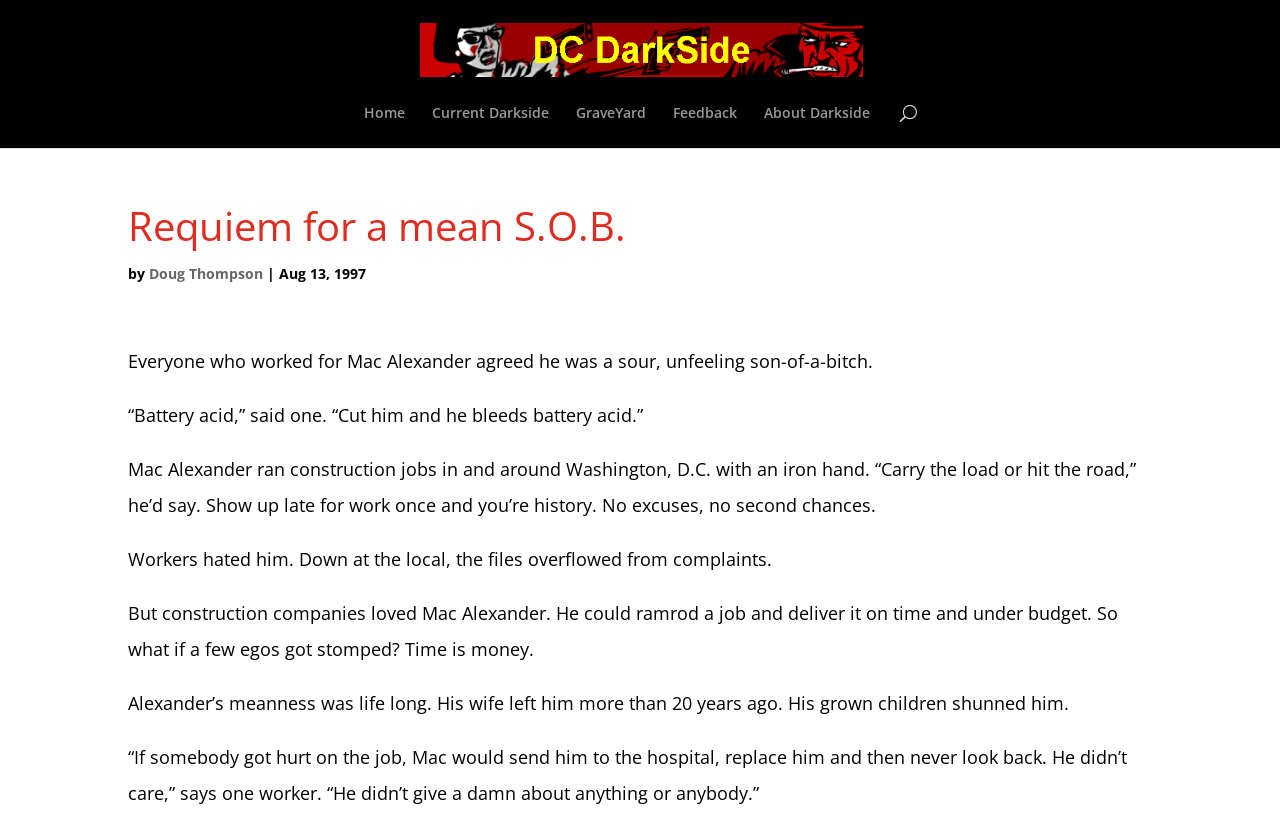Determine the bounding box coordinates for the HTML element described here: "Doug Thompson".

[0.116, 0.322, 0.205, 0.346]